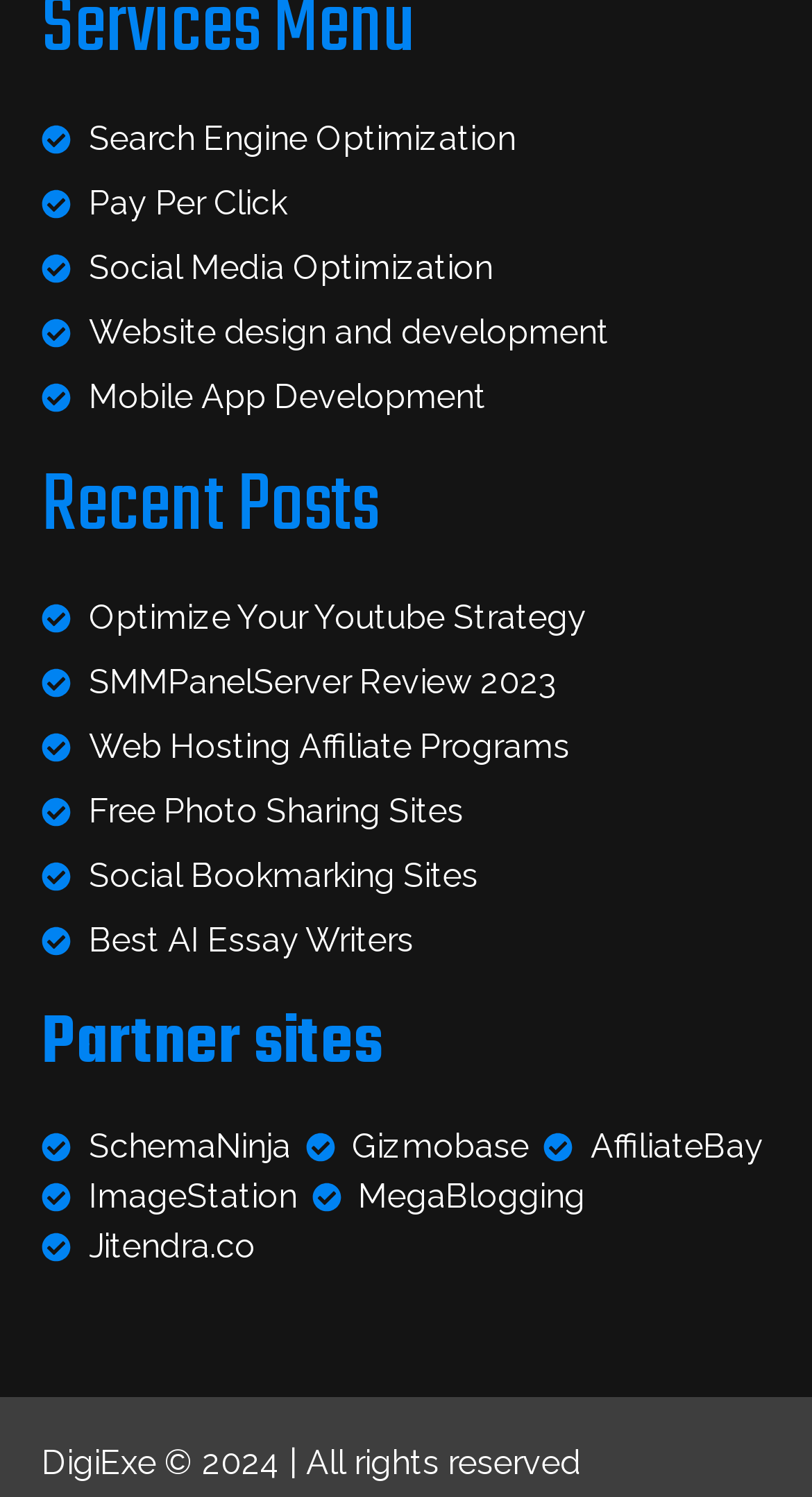Identify the bounding box coordinates for the element you need to click to achieve the following task: "Check out Optimize Your Youtube Strategy". Provide the bounding box coordinates as four float numbers between 0 and 1, in the form [left, top, right, bottom].

[0.051, 0.397, 0.949, 0.43]